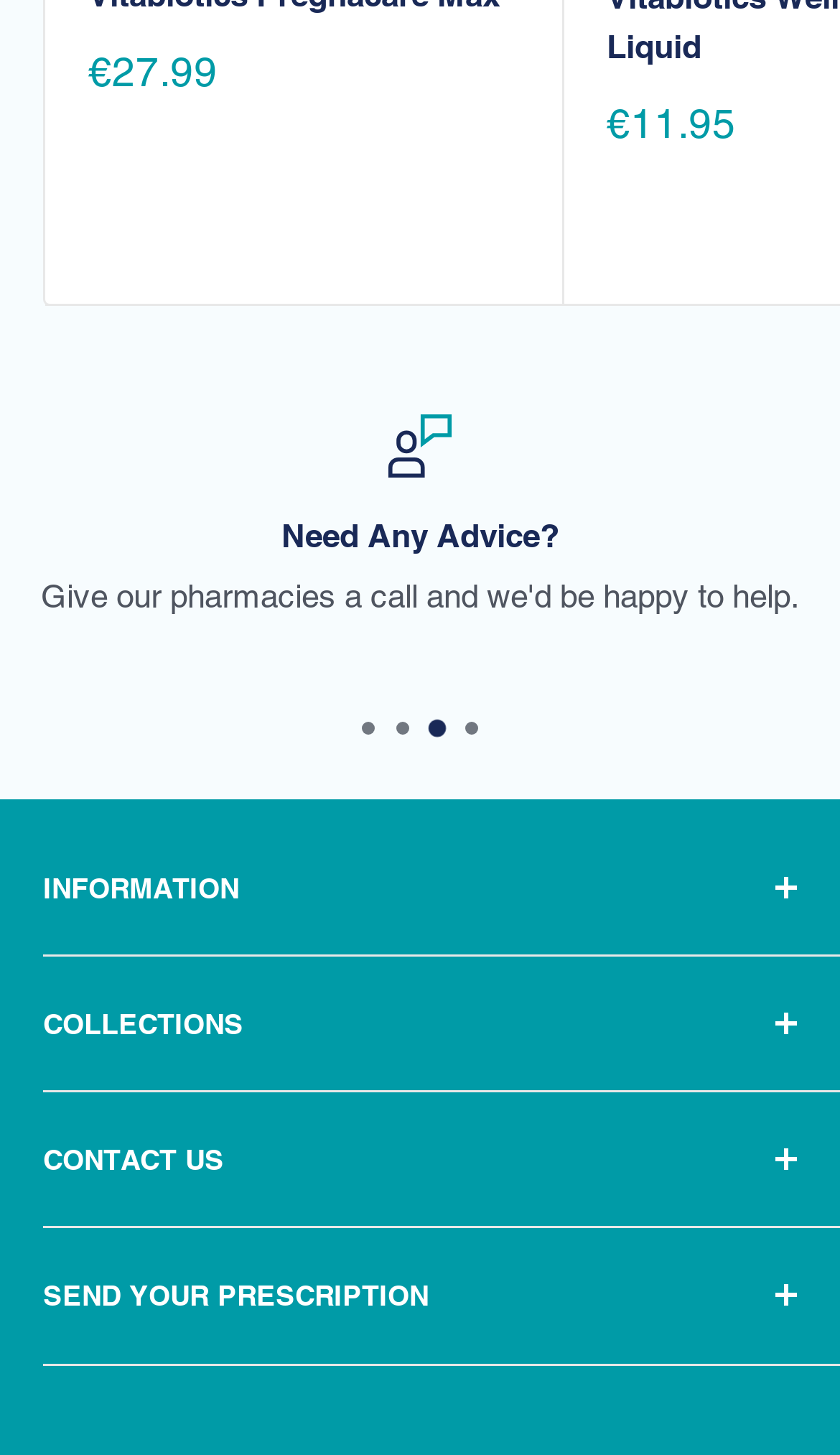Can you find the bounding box coordinates of the area I should click to execute the following instruction: "Click the 'Reviews' link"?

[0.105, 0.098, 0.617, 0.119]